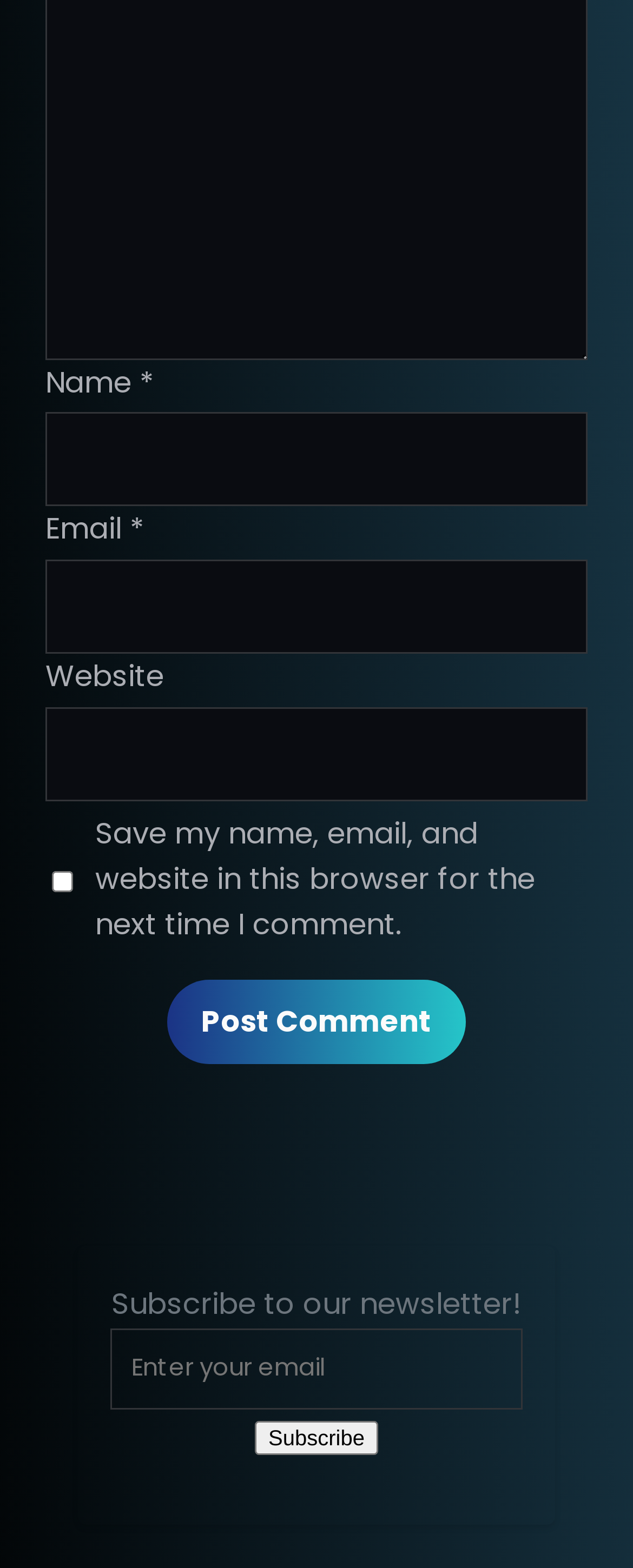From the image, can you give a detailed response to the question below:
What is the second form used for?

The second form contains a textbox labeled as 'Enter your email' and a button labeled as 'Subscribe', indicating that it is used for users to subscribe to a newsletter by entering their email address.